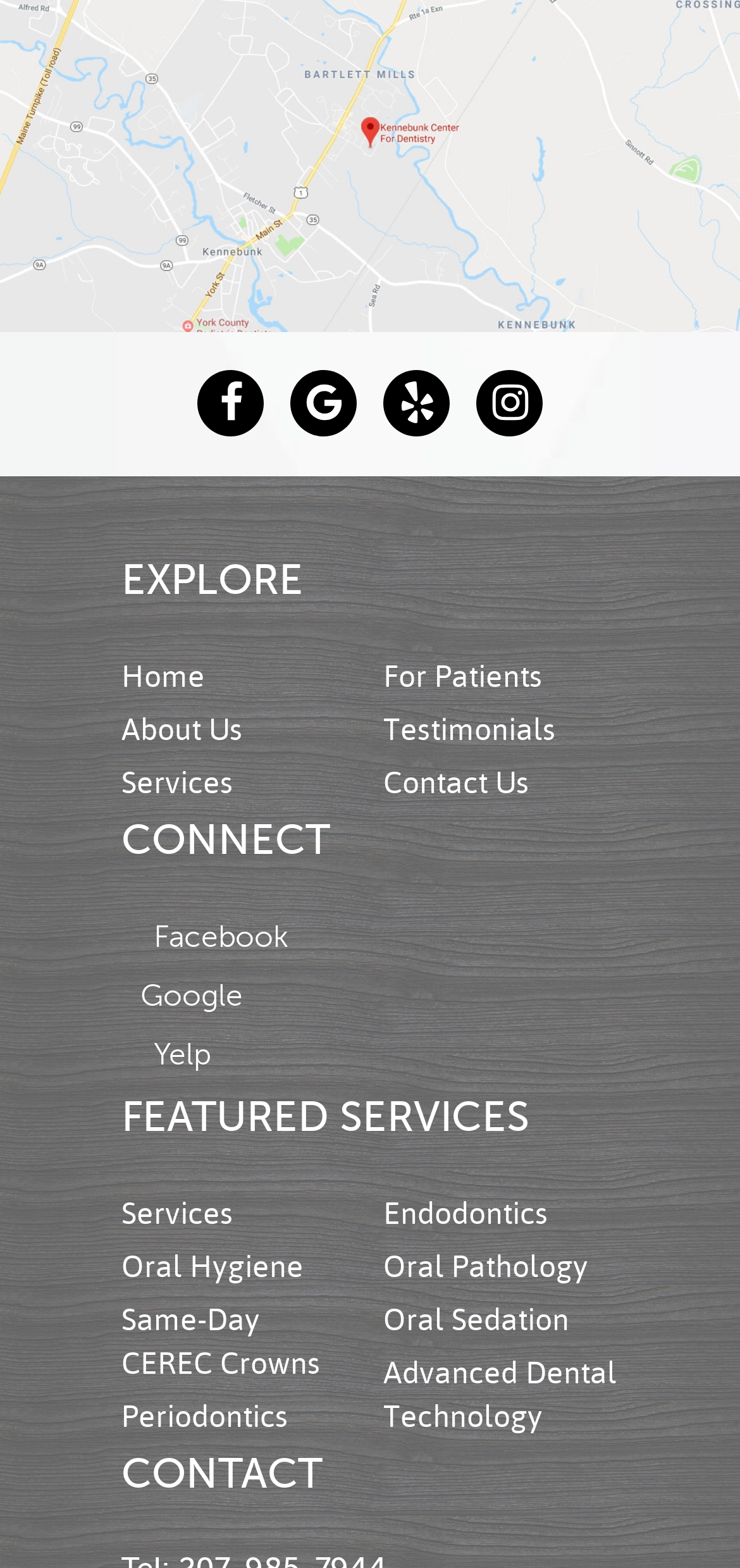Please indicate the bounding box coordinates for the clickable area to complete the following task: "Contact Us". The coordinates should be specified as four float numbers between 0 and 1, i.e., [left, top, right, bottom].

[0.518, 0.485, 0.715, 0.511]